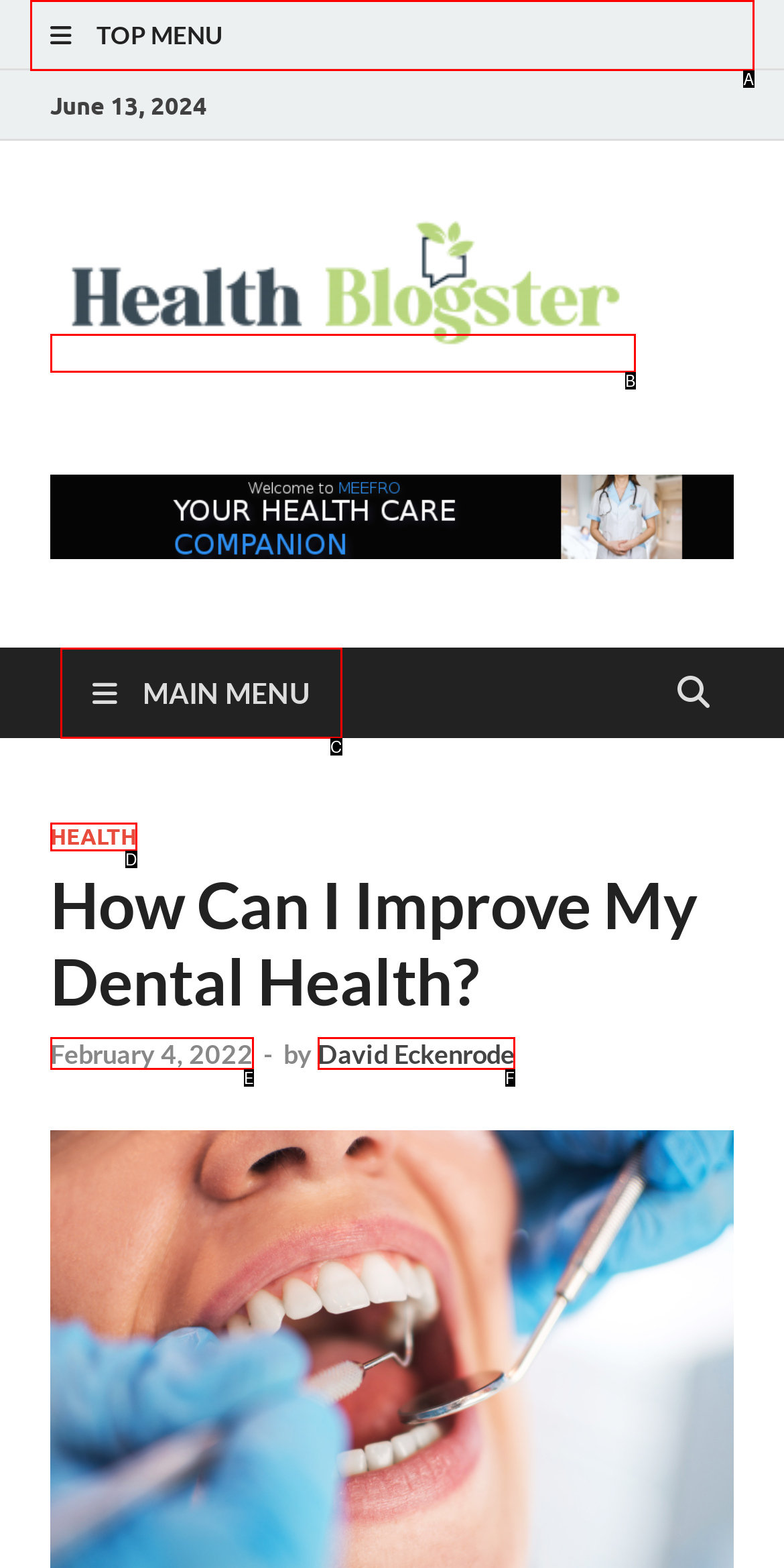Determine which HTML element matches the given description: Health. Provide the corresponding option's letter directly.

D